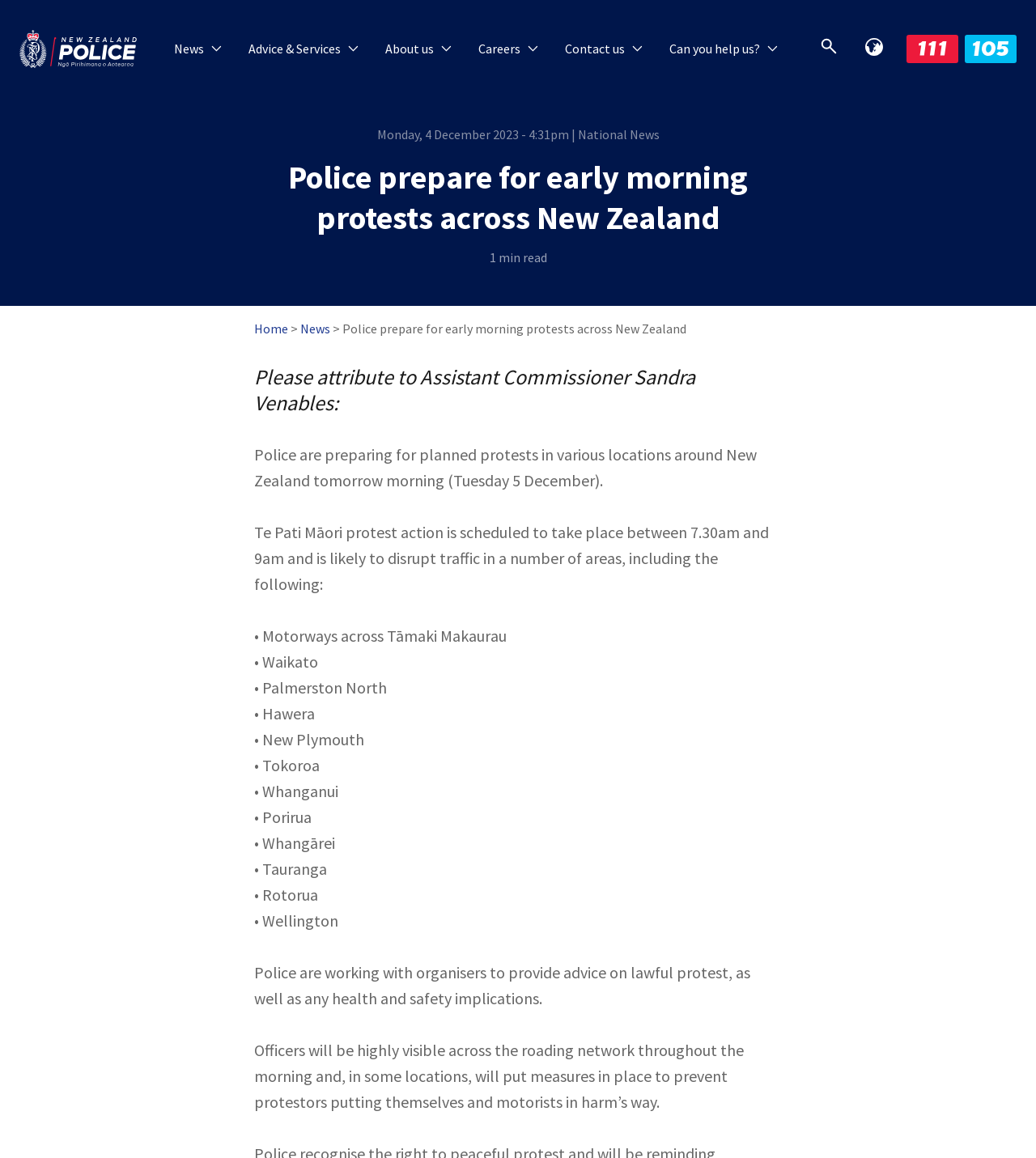Offer a comprehensive description of the webpage’s content and structure.

The webpage is about a news article from the New Zealand Police, with the title "Police prepare for early morning protests across New Zealand". At the top of the page, there is a navigation menu with links to "News", "Advice & Services", "About us", "Careers", "Contact us", and "Can you help us?", each accompanied by an image. On the right side of the navigation menu, there are buttons for searching and language selection.

Below the navigation menu, there is a header section with the date "Monday, 4 December 2023 - 4:31pm" and a category label "National News". The main article title "Police prepare for early morning protests across New Zealand" is displayed prominently, along with a reading time of "1 min read".

The article content starts with a quote from Assistant Commissioner Sandra Venables, followed by a brief introduction to the planned protests in various locations around New Zealand. The protests, organized by Te Pati Māori, are expected to take place between 7:30am and 9am and may disrupt traffic in several areas, including motorways across Tāmaki Makaurau, Waikato, Palmerston North, and other cities.

The article continues to explain that police are working with organizers to provide advice on lawful protest and health and safety implications. Officers will be highly visible across the roading network throughout the morning, and measures will be put in place to prevent protestors from putting themselves and motorists in harm's way.